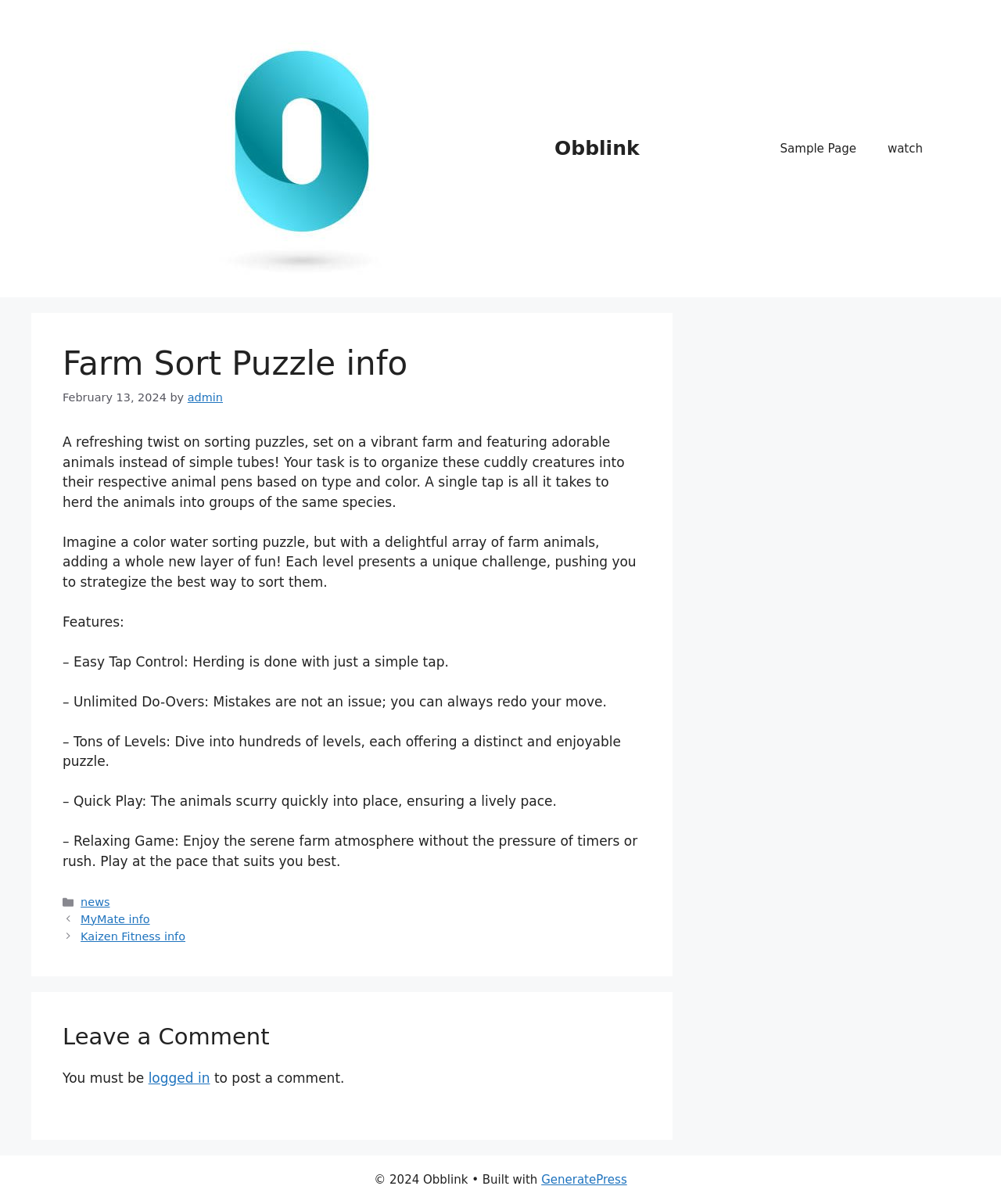What is the name of the puzzle game?
Based on the screenshot, provide a one-word or short-phrase response.

Farm Sort Puzzle